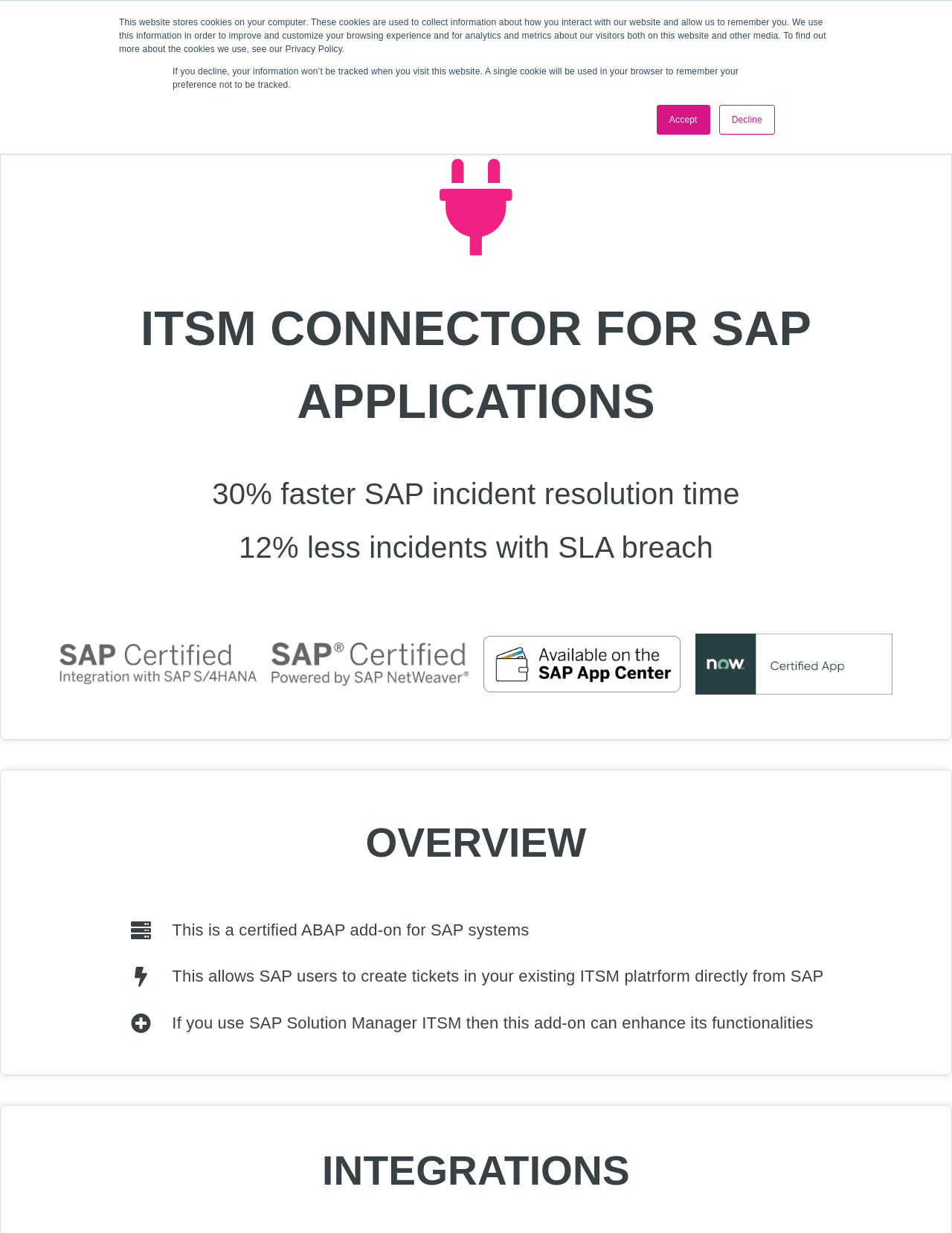Determine the bounding box of the UI component based on this description: "About us". The bounding box coordinates should be four float values between 0 and 1, i.e., [left, top, right, bottom].

[0.74, 0.007, 0.812, 0.055]